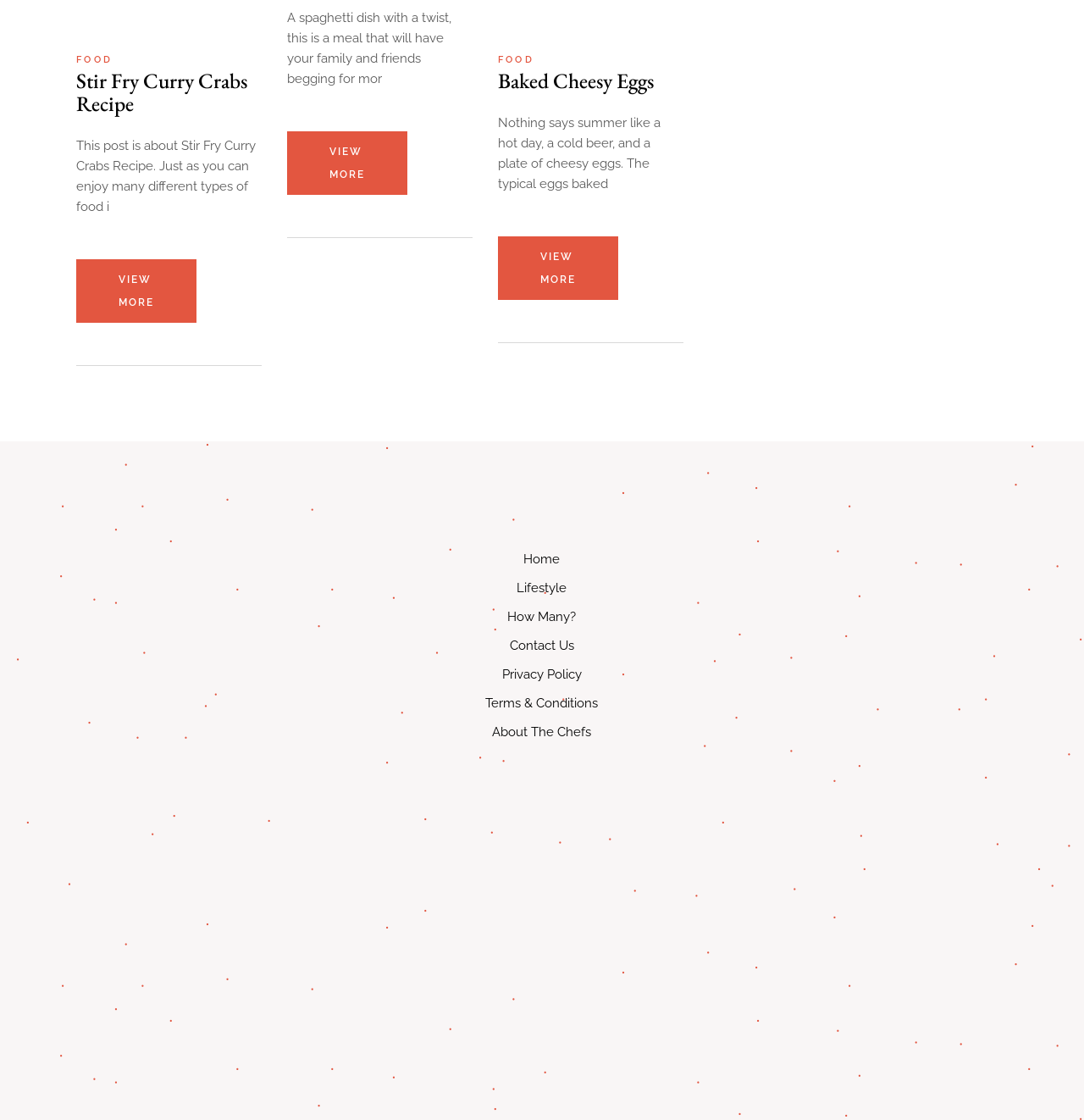What is the theme of the website?
Based on the screenshot, respond with a single word or phrase.

Food